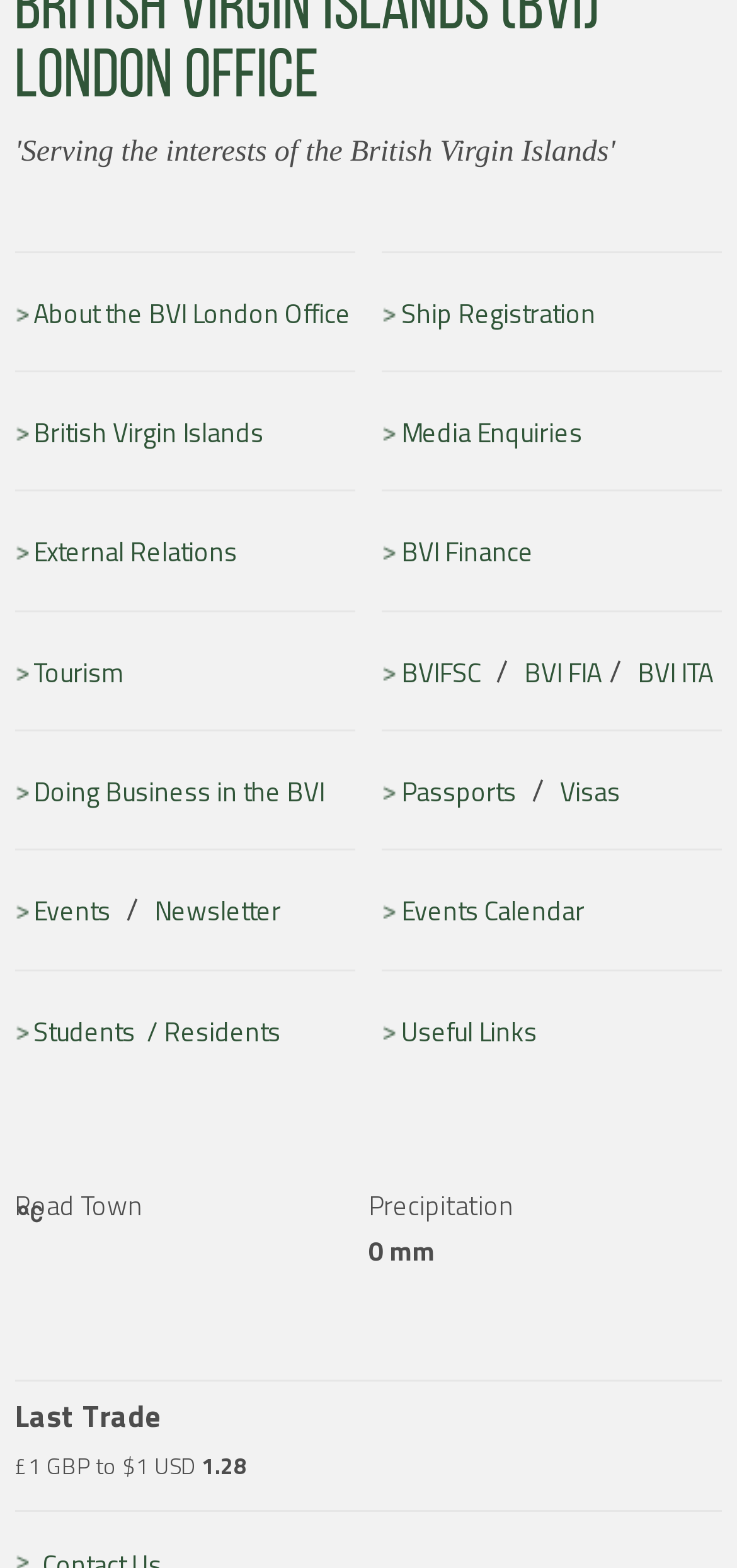Find the bounding box coordinates for the area you need to click to carry out the instruction: "Click on the 'Facebook' link". The coordinates should be four float numbers between 0 and 1, indicated as [left, top, right, bottom].

None